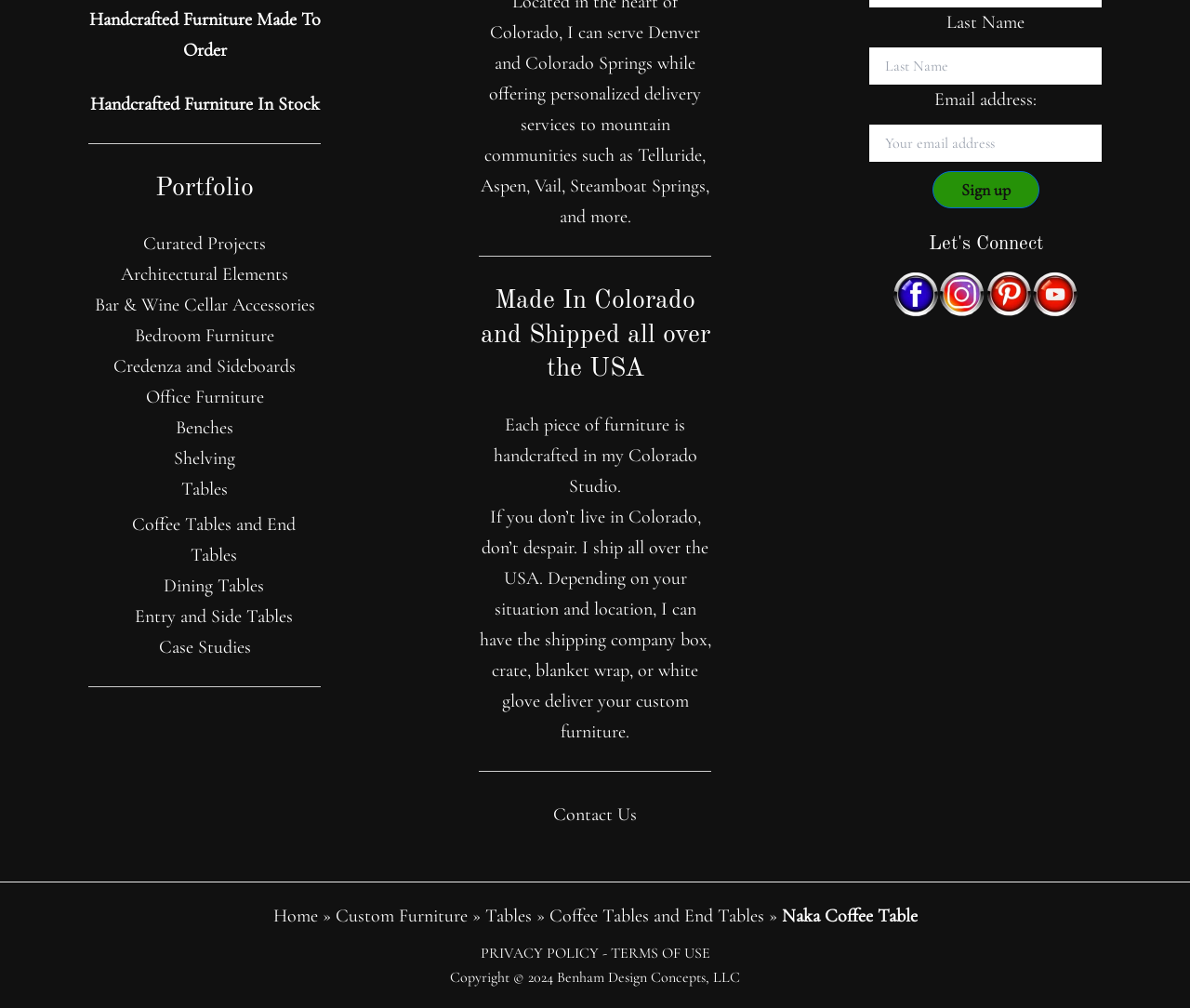Respond with a single word or short phrase to the following question: 
What is the location of the furniture studio?

Colorado